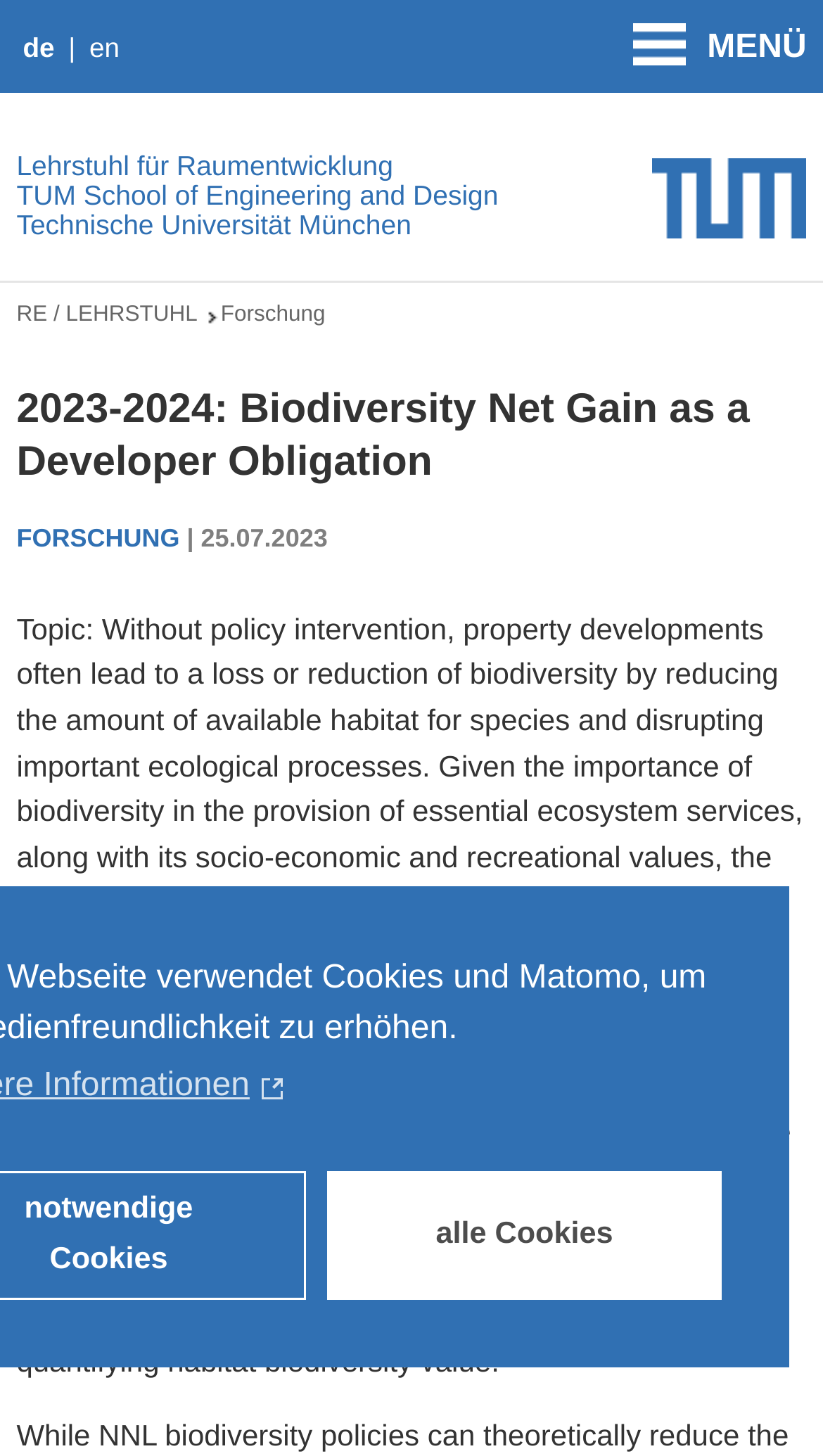Highlight the bounding box coordinates of the element you need to click to perform the following instruction: "Go to Lehrstuhl für Raumentwicklung."

[0.02, 0.103, 0.478, 0.125]